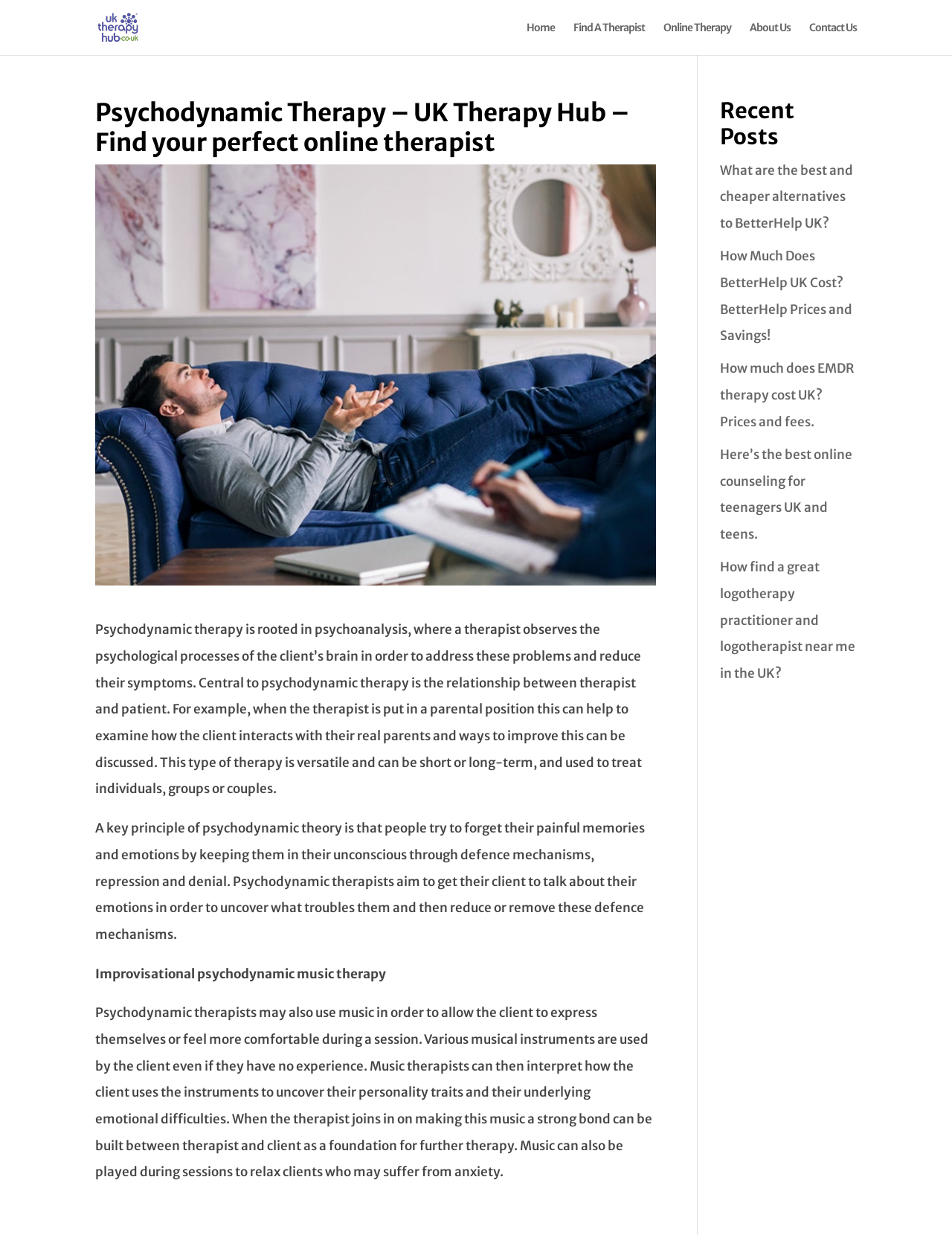Determine the webpage's heading and output its text content.

Psychodynamic Therapy – UK Therapy Hub – Find your perfect online therapist